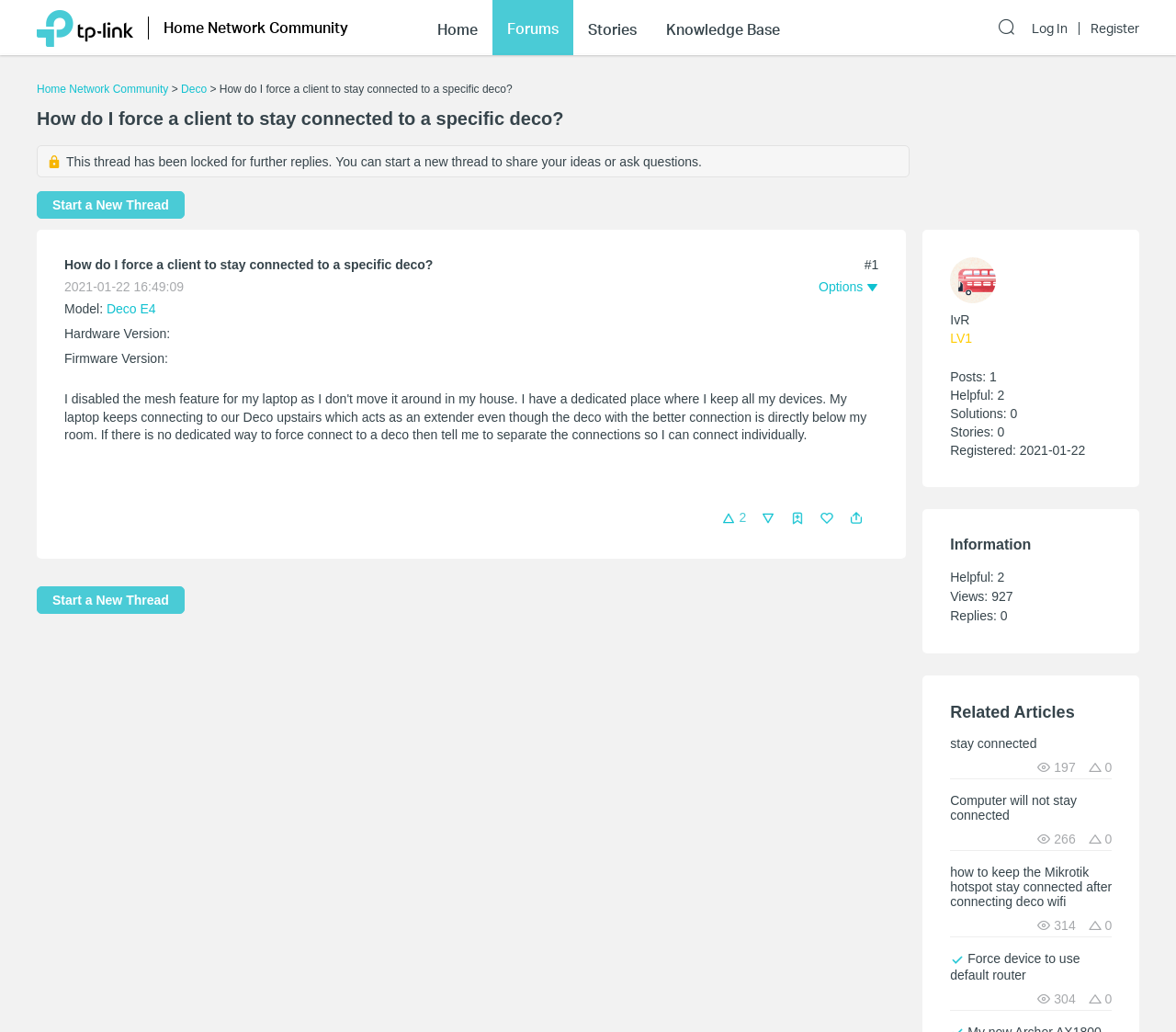Determine the bounding box coordinates for the area you should click to complete the following instruction: "Click the 'Register' link".

[0.927, 0.022, 0.969, 0.034]